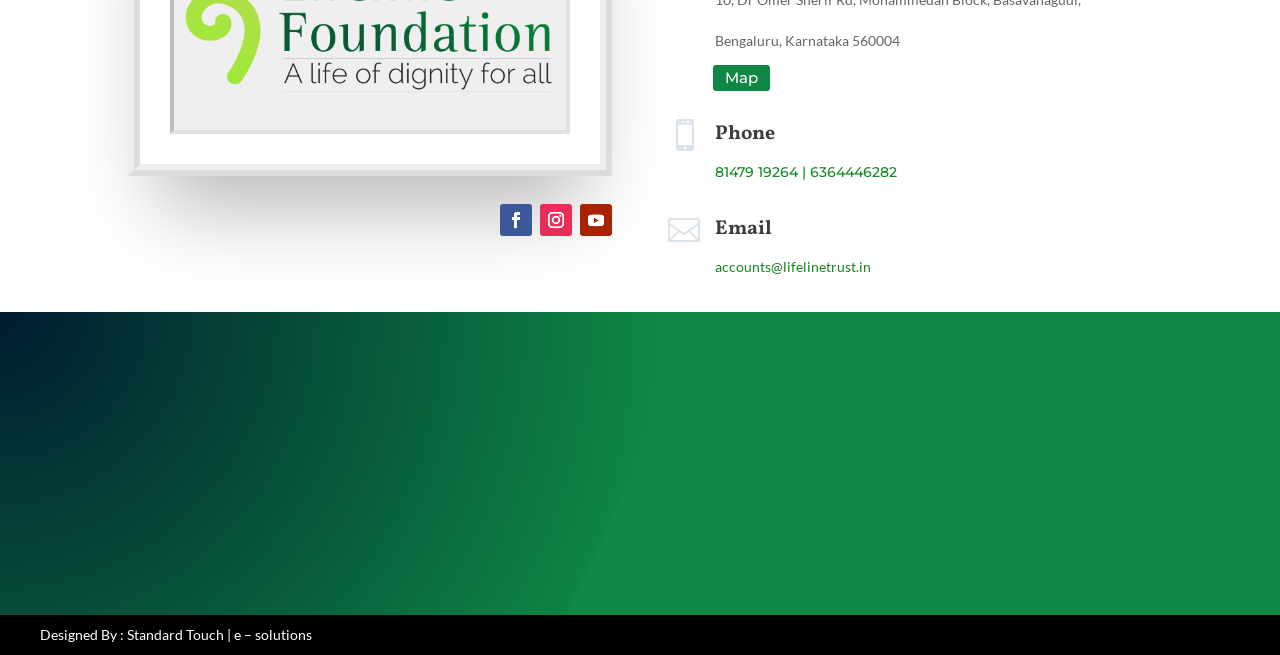Locate the bounding box coordinates of the area that needs to be clicked to fulfill the following instruction: "Get involved". The coordinates should be in the format of four float numbers between 0 and 1, namely [left, top, right, bottom].

[0.746, 0.811, 0.872, 0.894]